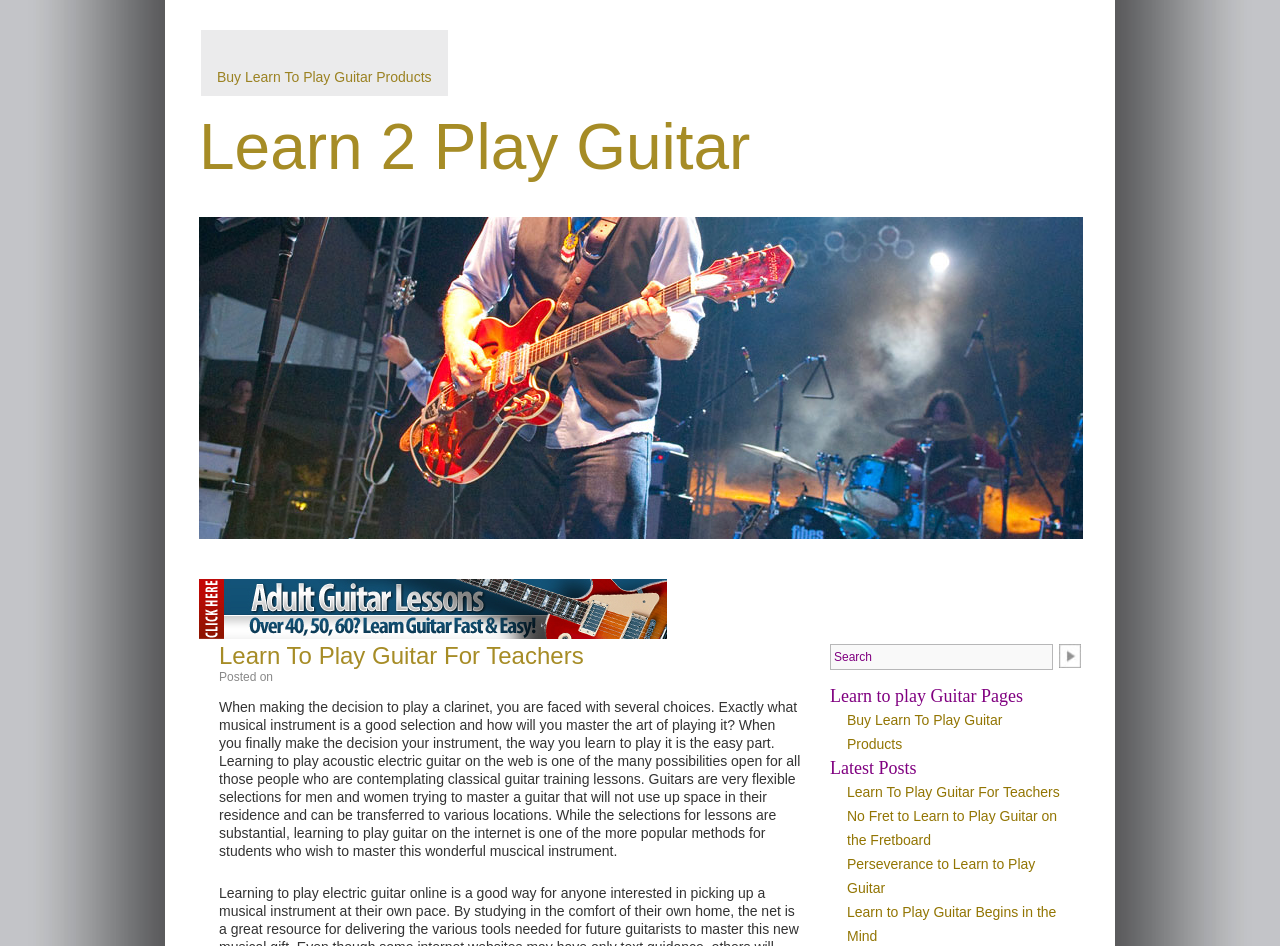Find the UI element described as: "alt="Submit"" and predict its bounding box coordinates. Ensure the coordinates are four float numbers between 0 and 1, [left, top, right, bottom].

[0.827, 0.681, 0.845, 0.706]